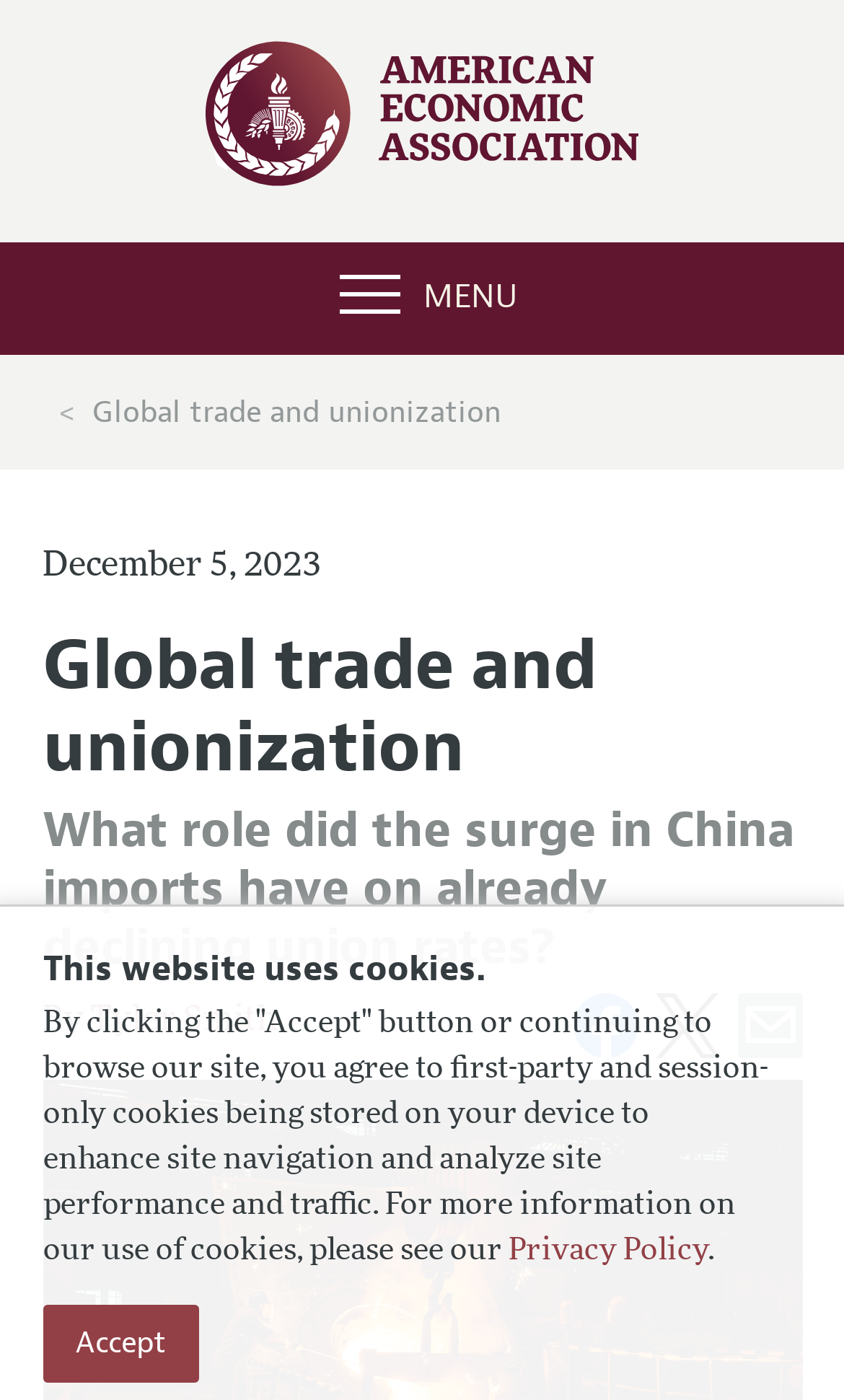Refer to the image and provide an in-depth answer to the question:
What is the date of the article?

The date of the article can be found in the StaticText element with the text 'December 5, 2023', which is located below the article title.